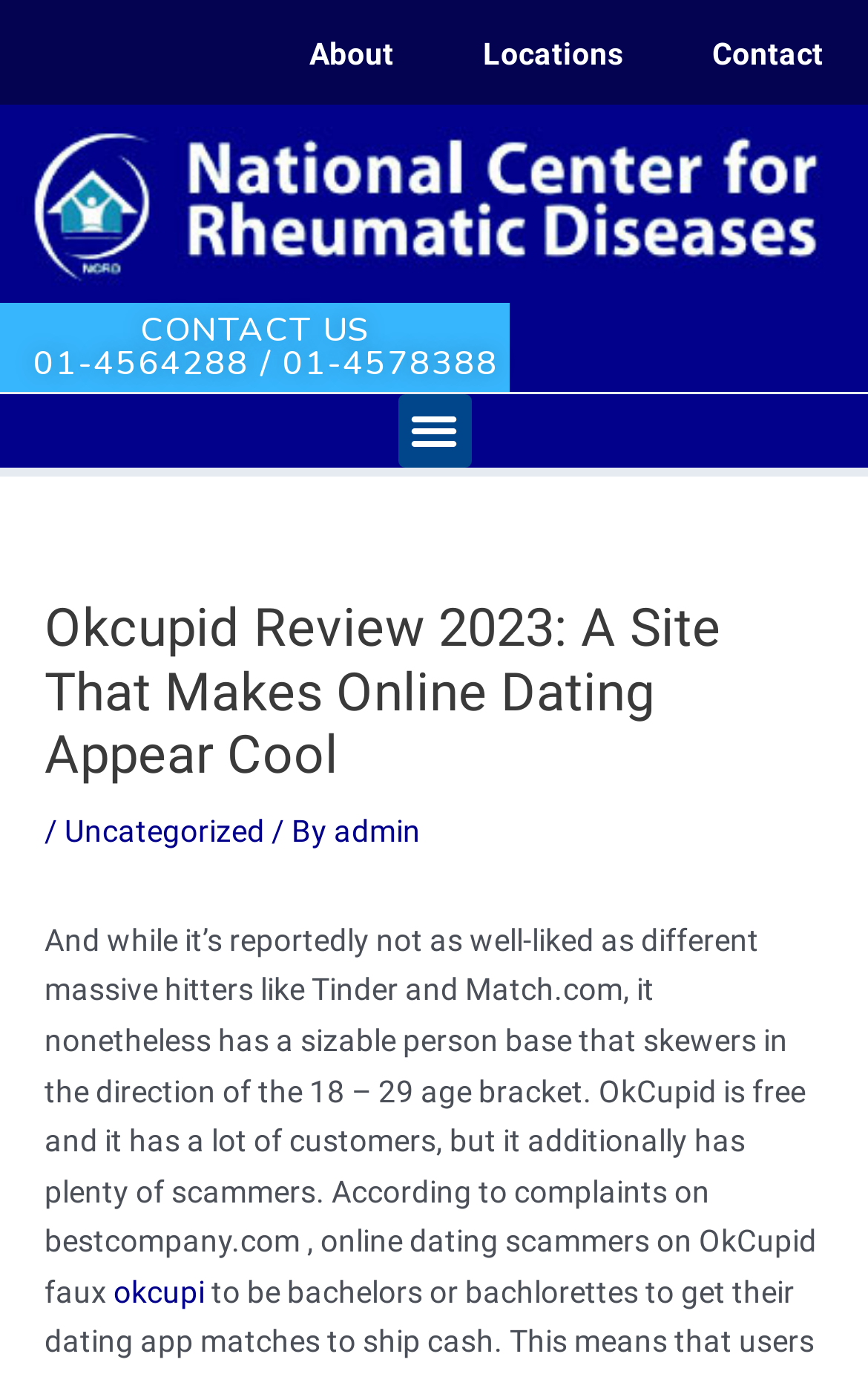What is the name of the website?
Using the image, respond with a single word or phrase.

Okcupid